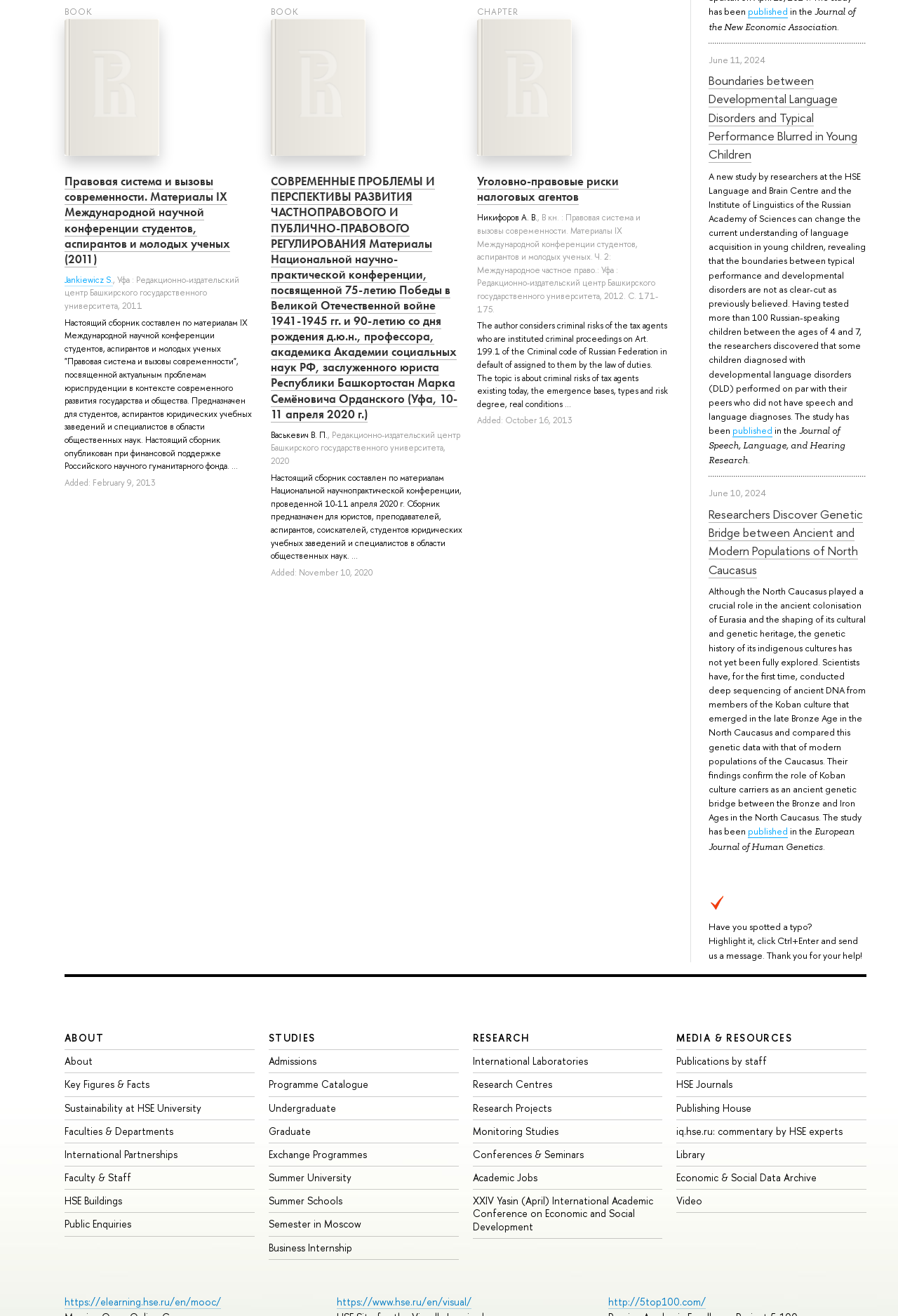Can you find the bounding box coordinates of the area I should click to execute the following instruction: "Learn about the research project 'Researchers Discover Genetic Bridge between Ancient and Modern Populations of North Caucasus'"?

[0.789, 0.384, 0.961, 0.439]